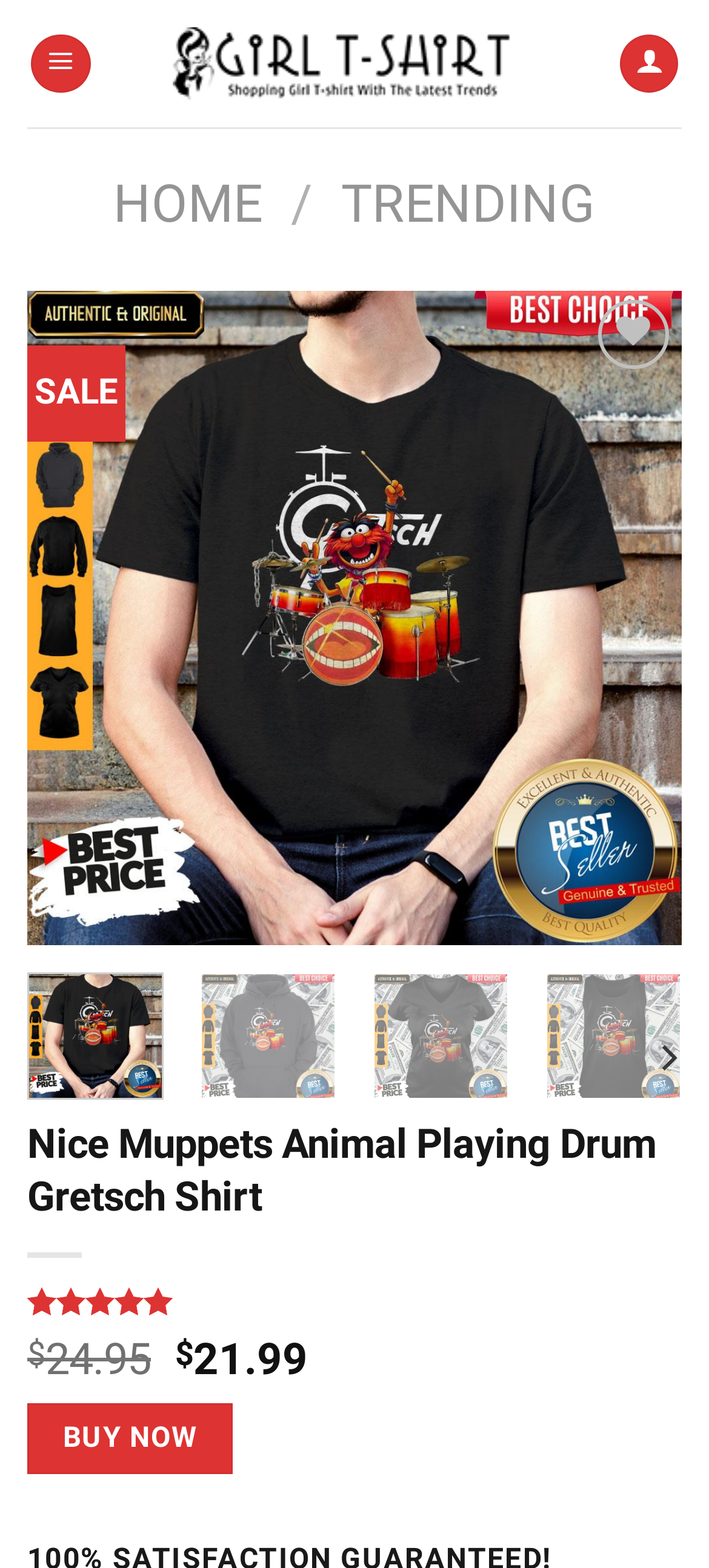Locate the bounding box coordinates of the clickable part needed for the task: "Search for an application".

None